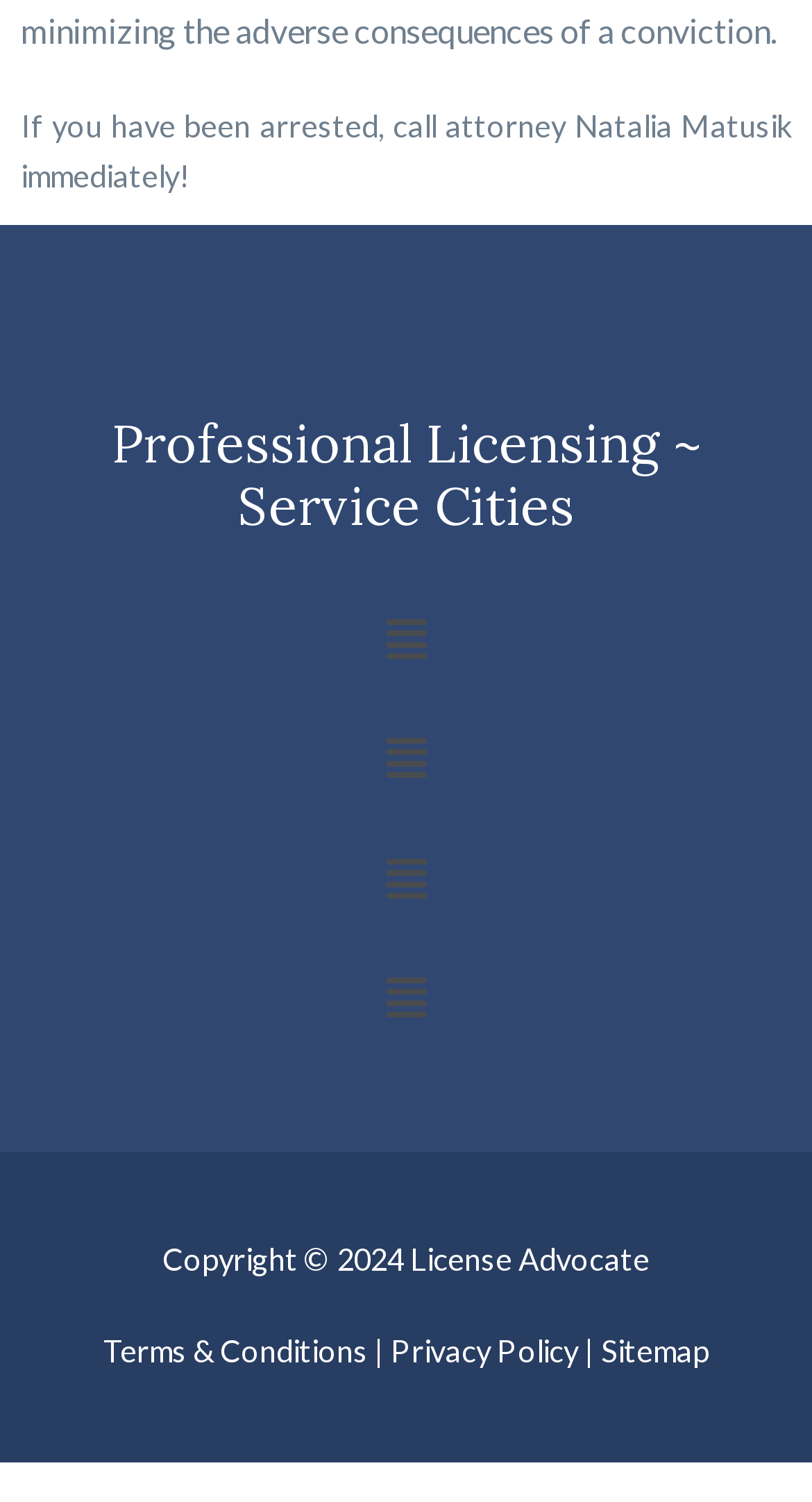Answer the question briefly using a single word or phrase: 
What is the name of the service?

License Advocate